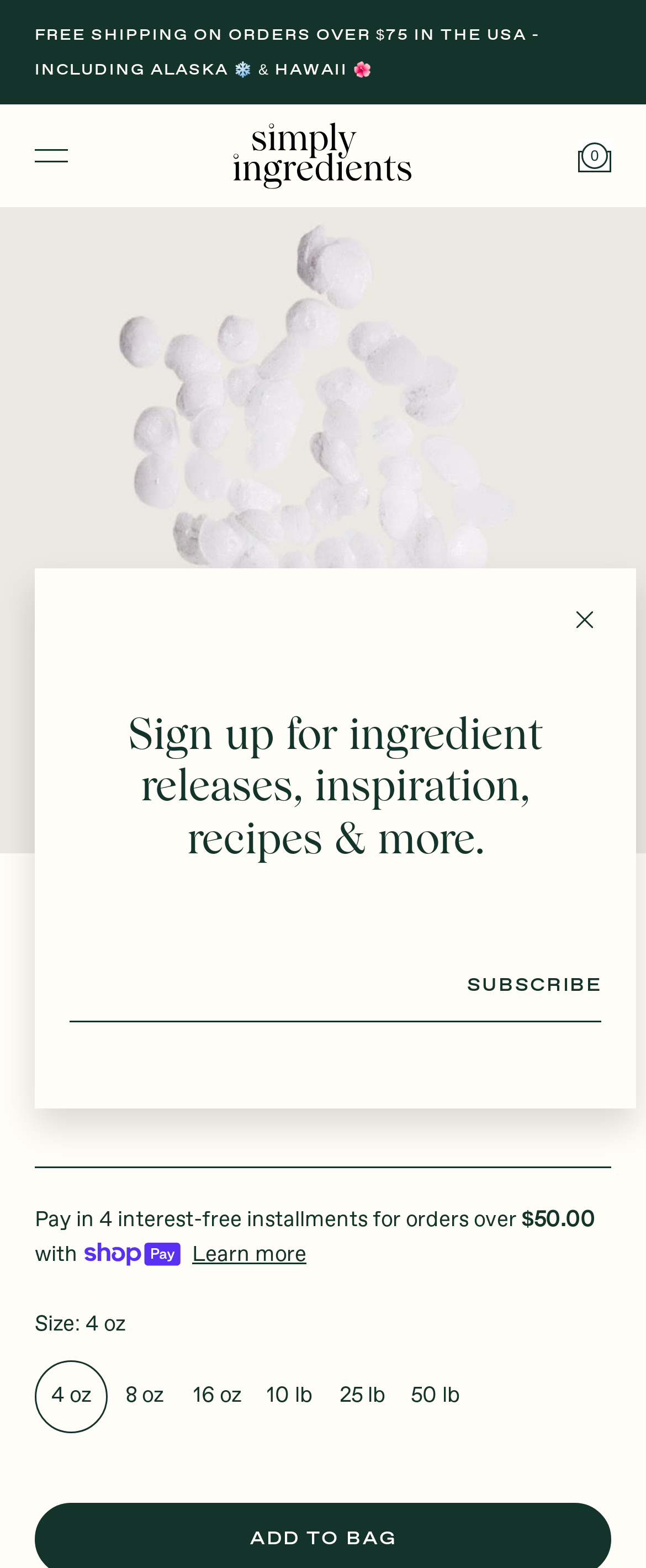Please examine the image and answer the question with a detailed explanation:
What is the minimum order amount for free shipping in the USA?

I found the minimum order amount by reading the StaticText element with the text 'FREE SHIPPING ON ORDERS OVER $75 IN THE USA - INCLUDING ALASKA ❄️ & HAWAII 🌺' which is located at the top of the page.